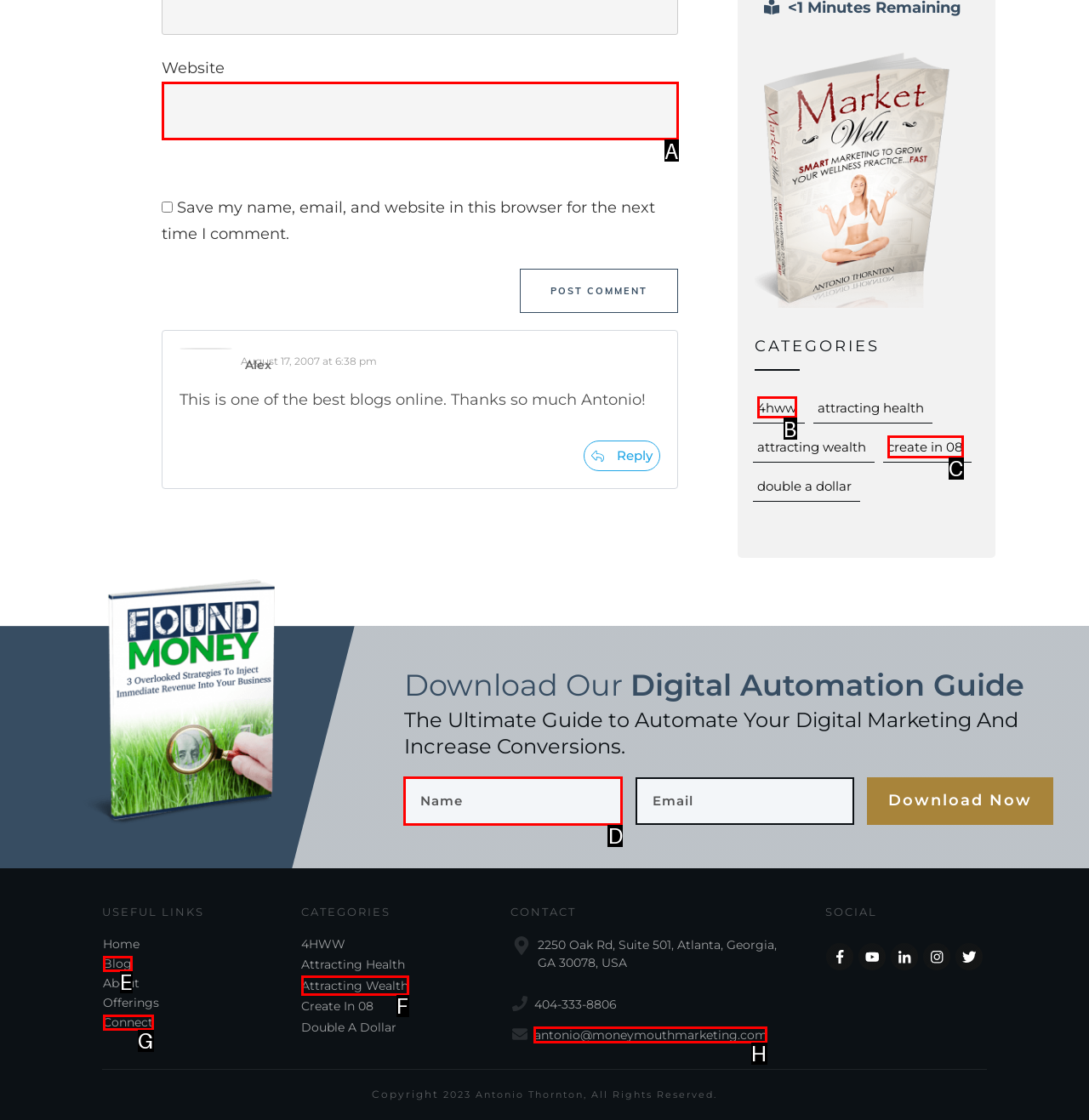Select the HTML element that should be clicked to accomplish the task: contact via email Reply with the corresponding letter of the option.

H